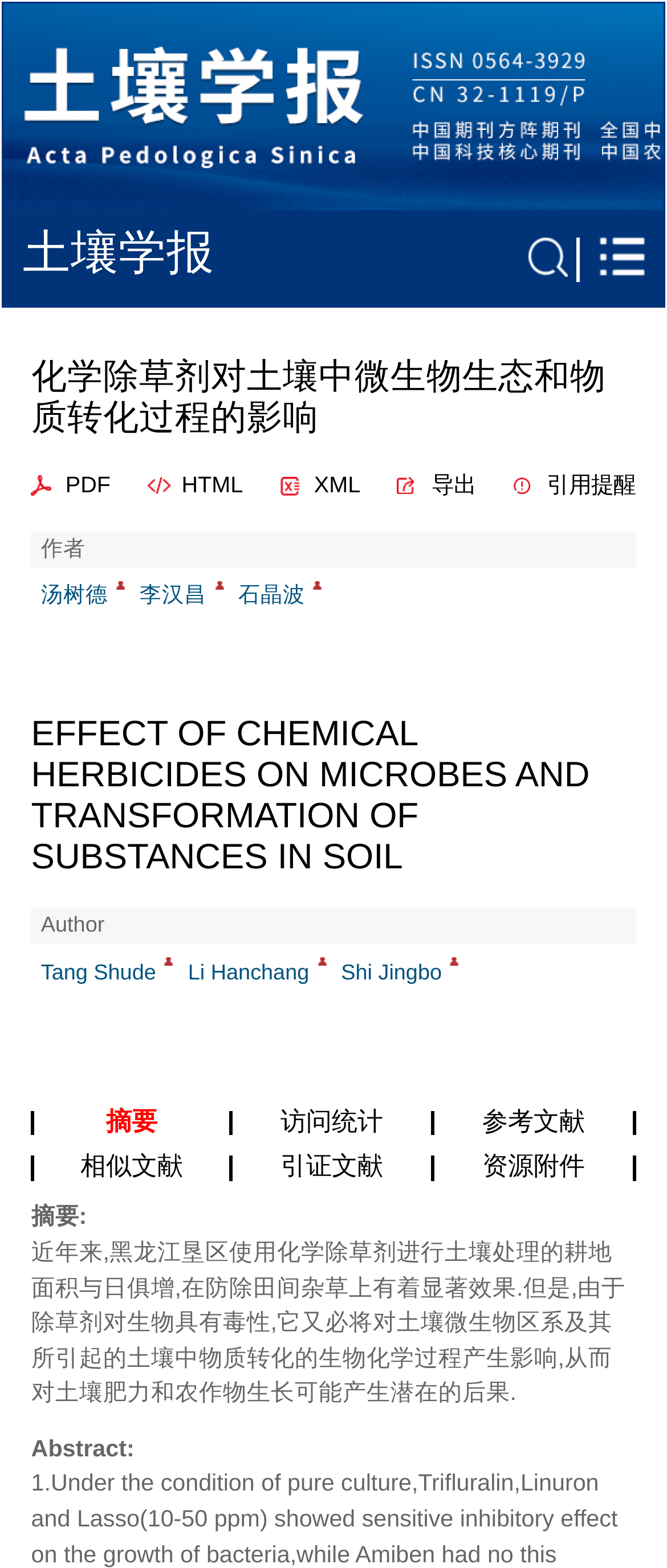Write an extensive caption that covers every aspect of the webpage.

This webpage appears to be a research article or academic paper about the effects of chemical herbicides on soil microorganisms and substance transformation. 

At the top of the page, there is a large image that spans almost the entire width of the page. Below the image, there is a title "土壤学报" (Soil Science Journal) and two links on the right side. 

The main title of the article "化学除草剂对土壤中微生物生态和物质转化过程的影响" (Effects of Chemical Herbicides on Microbes and Transformation of Substances in Soil) is located below the title of the journal, followed by a series of links to different formats of the article, including PDF, HTML, XML, and export options.

The authors of the article are listed below, with their names and email addresses provided as links. There are three authors: 汤树德 (Tang Shude), 李汉昌 (Li Hanchang), and 石晶波 (Shi Jingbo).

Below the authors' information, there is an English title "EFFECT OF CHEMICAL HERBICIDES ON MICROBES AND TRANSFORMATION OF SUBSTANCES IN SOIL" and the authors' names in English.

The main content of the article is divided into several sections, including an abstract, visit statistics, references, similar literature, cited literature, and resource attachments. The abstract is a brief summary of the article, which discusses the increasing use of chemical herbicides in Heilongjiang Province, their effectiveness in controlling weeds, and their potential impact on soil microorganisms and fertility.